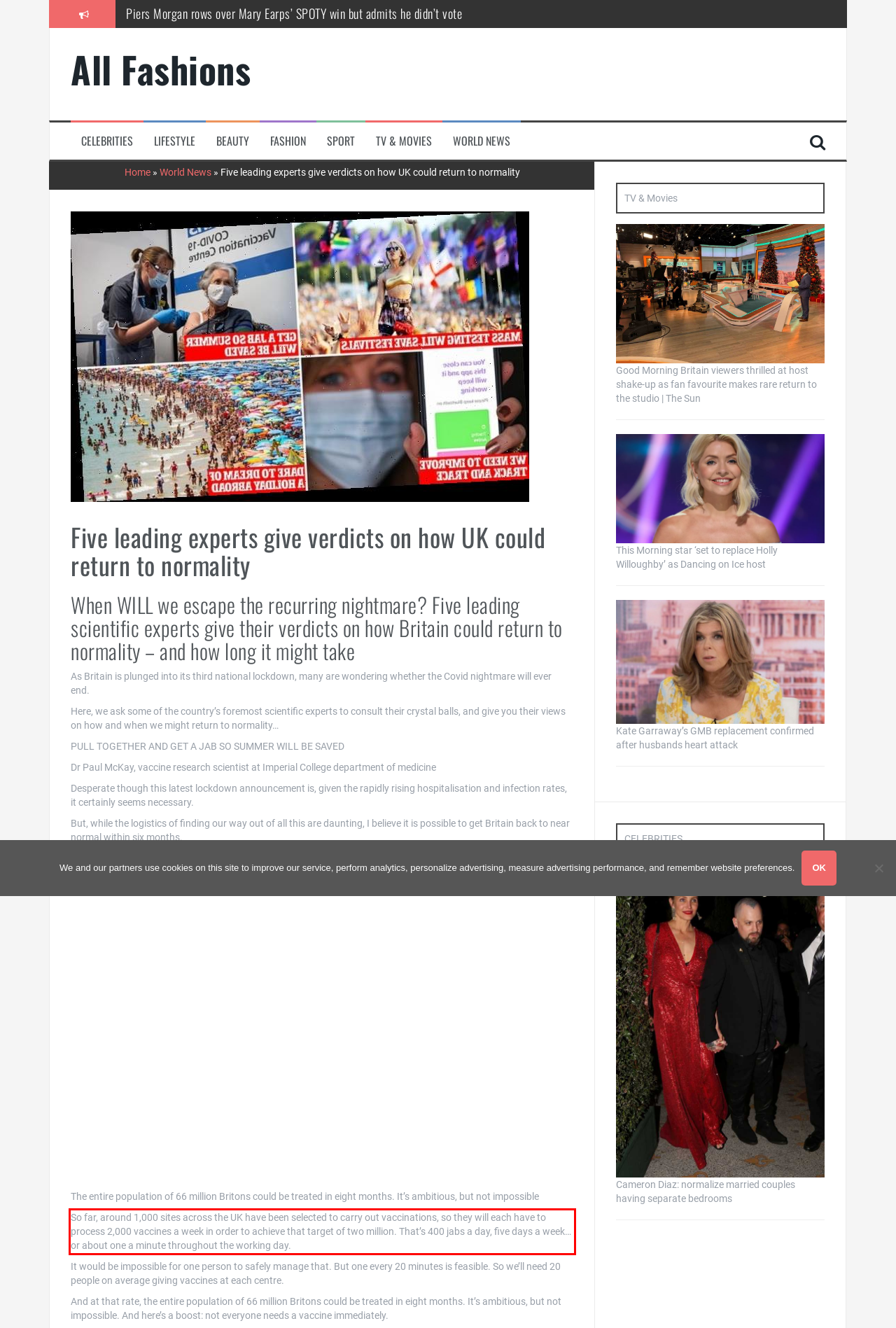Please examine the screenshot of the webpage and read the text present within the red rectangle bounding box.

So far, around 1,000 sites across the UK have been selected to carry out vaccinations, so they will each have to process 2,000 vaccines a week in order to achieve that target of two million. That’s 400 jabs a day, five days a week… or about one a minute throughout the working day.